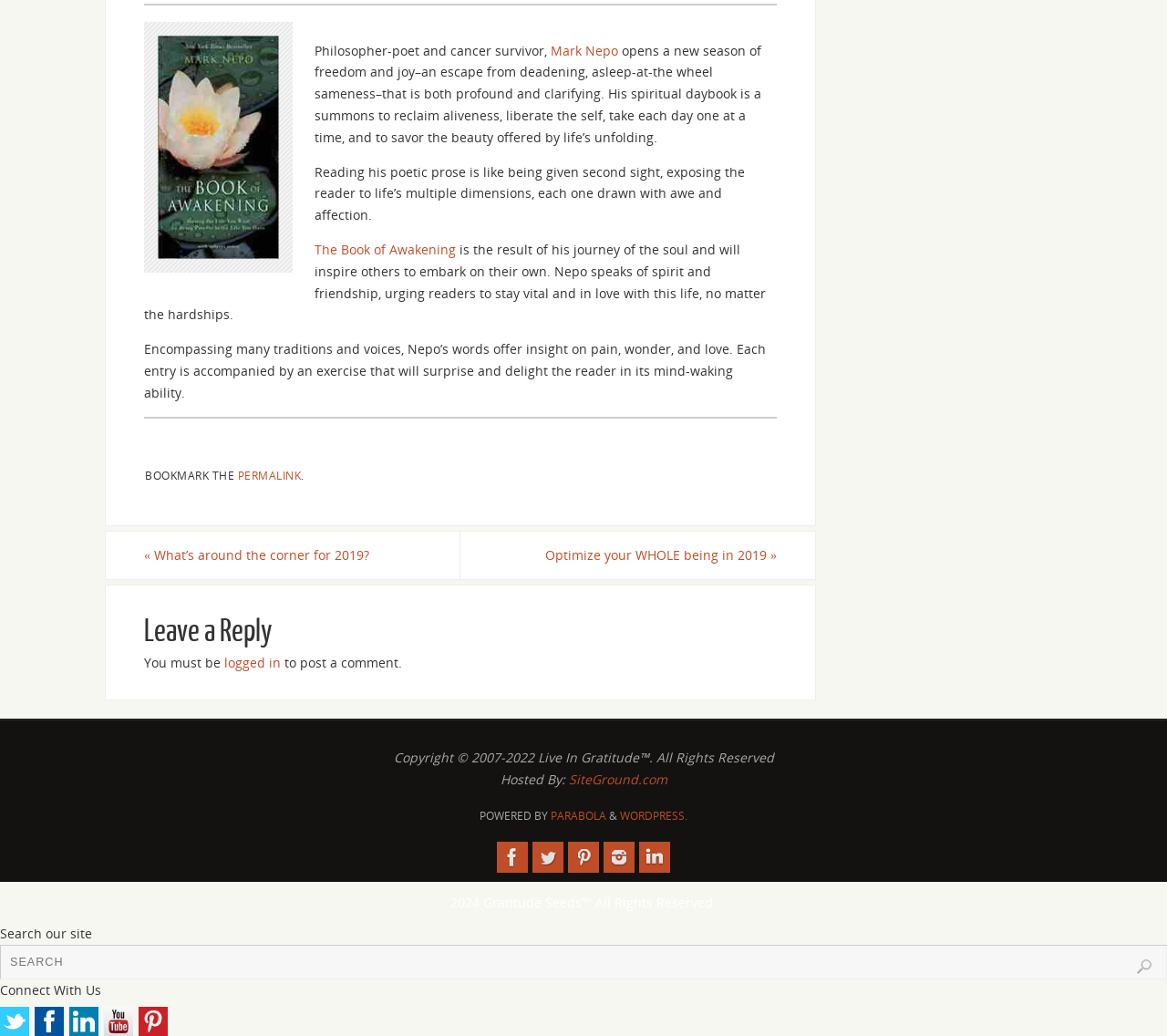How many social media platforms are listed?
Based on the image, provide your answer in one word or phrase.

6